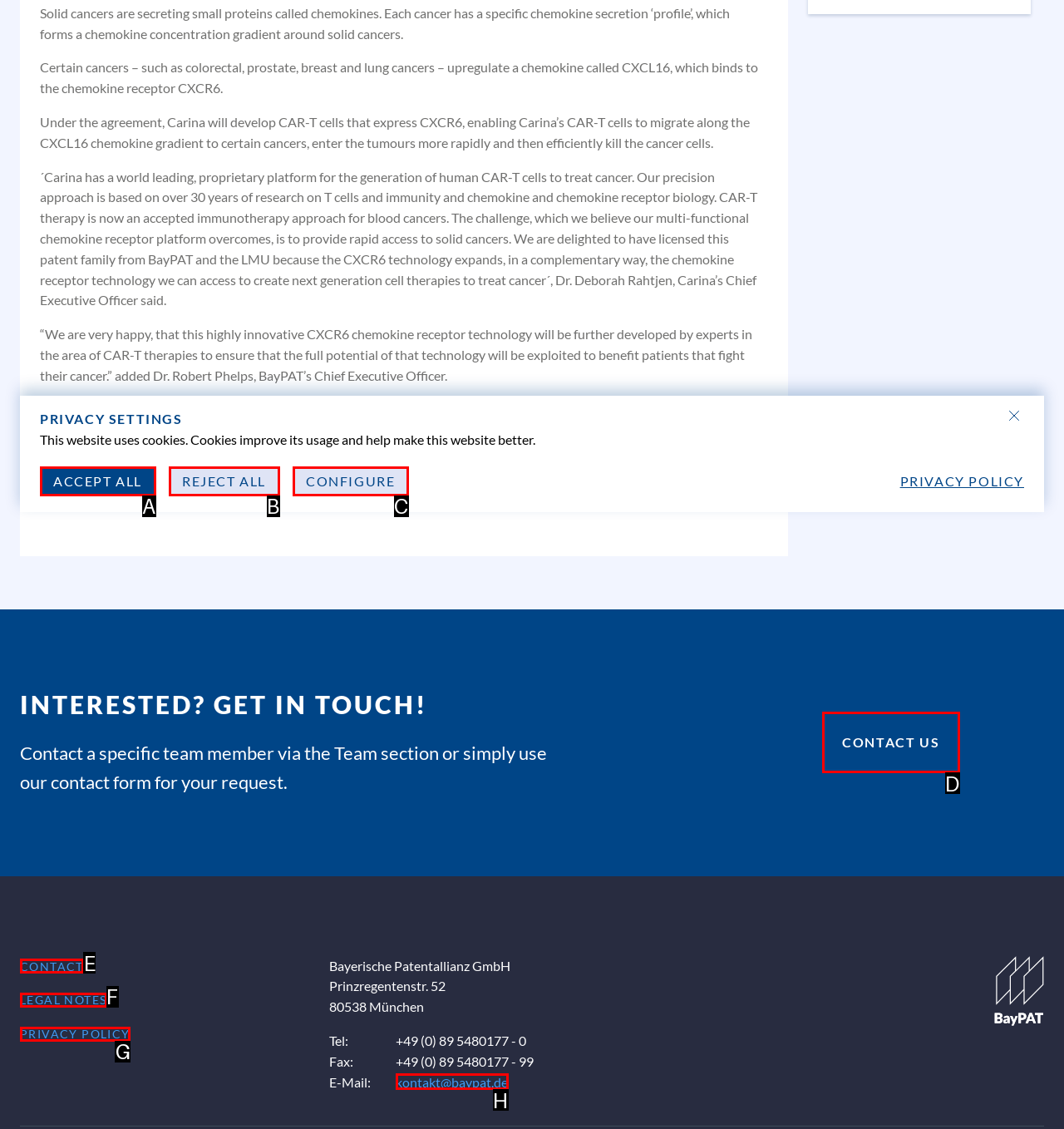Choose the letter of the UI element that aligns with the following description: Contact us
State your answer as the letter from the listed options.

D